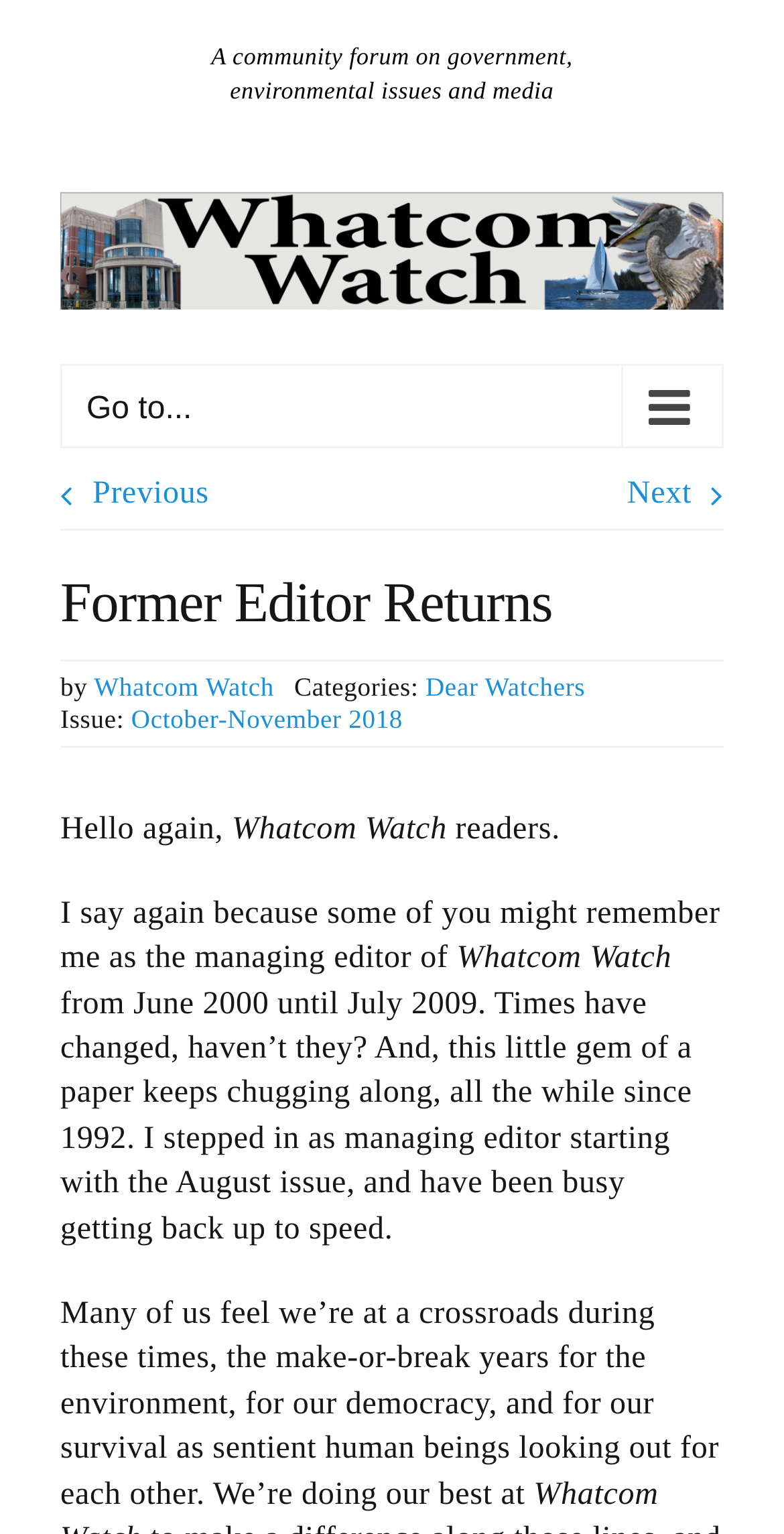When did the author start as managing editor?
Based on the screenshot, respond with a single word or phrase.

August